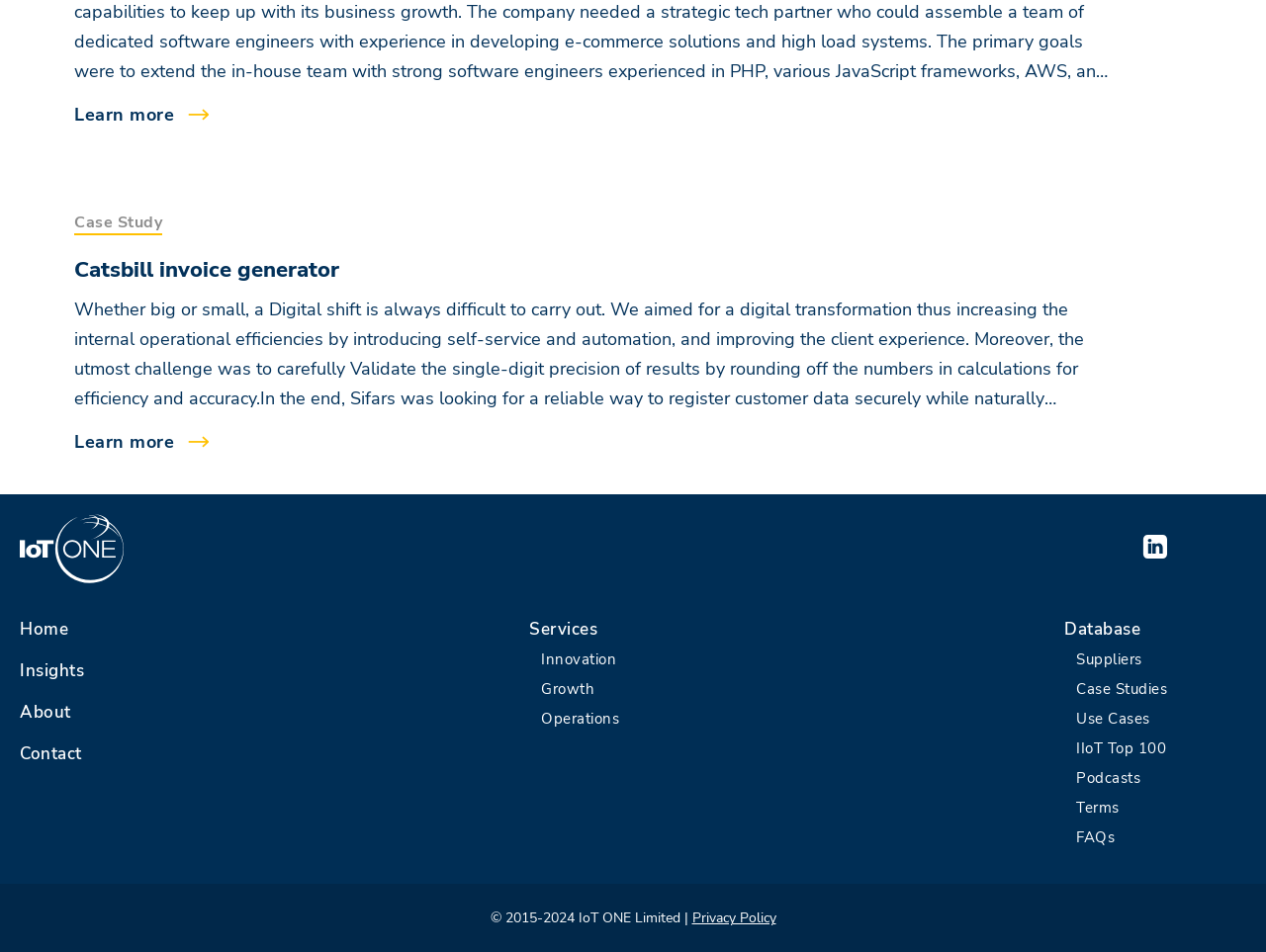Please find the bounding box coordinates of the element that you should click to achieve the following instruction: "Read the case study about Catsbill invoice generator". The coordinates should be presented as four float numbers between 0 and 1: [left, top, right, bottom].

[0.059, 0.223, 0.879, 0.435]